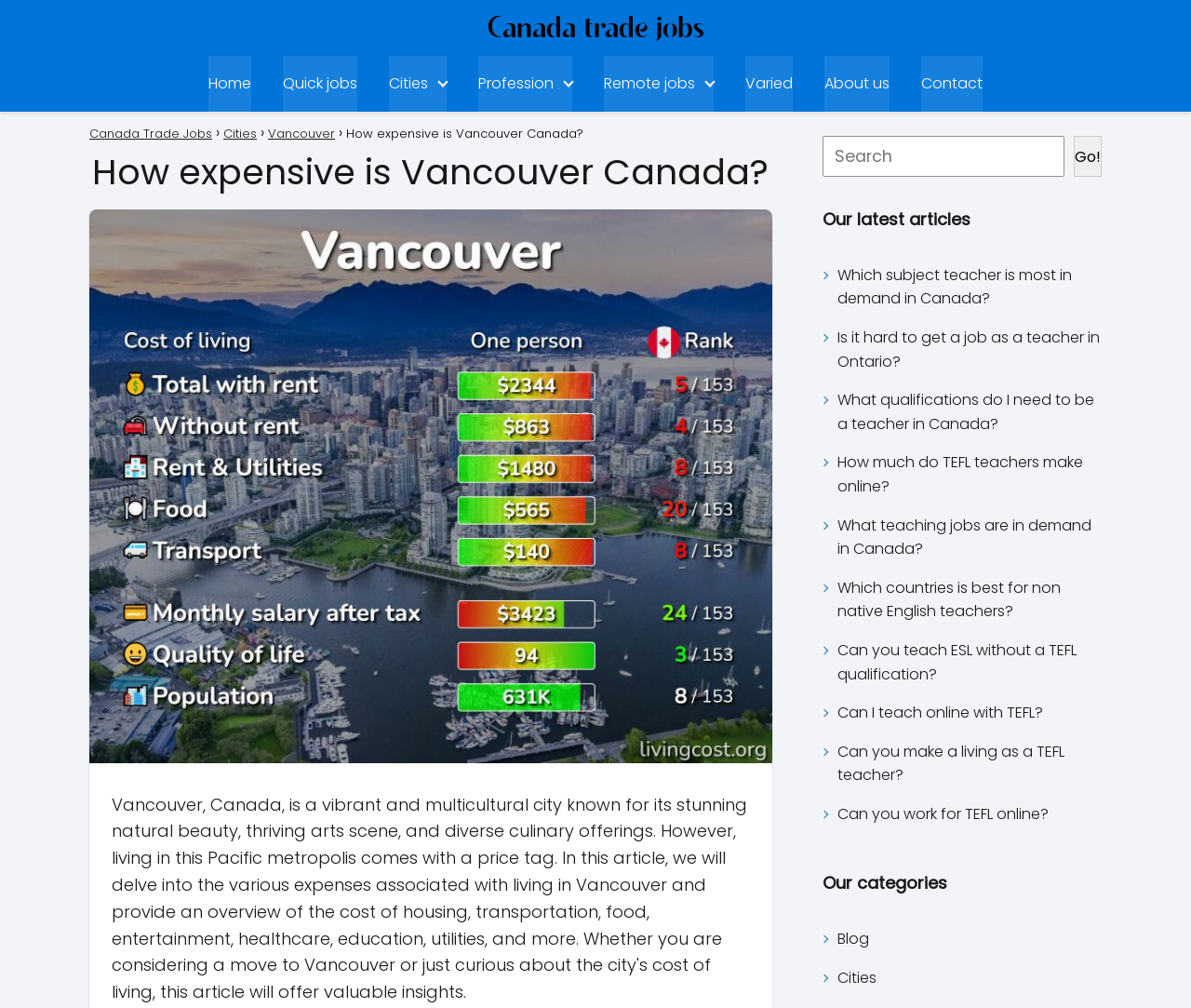Identify the bounding box coordinates for the region of the element that should be clicked to carry out the instruction: "Click on the 'HOME' link". The bounding box coordinates should be four float numbers between 0 and 1, i.e., [left, top, right, bottom].

None